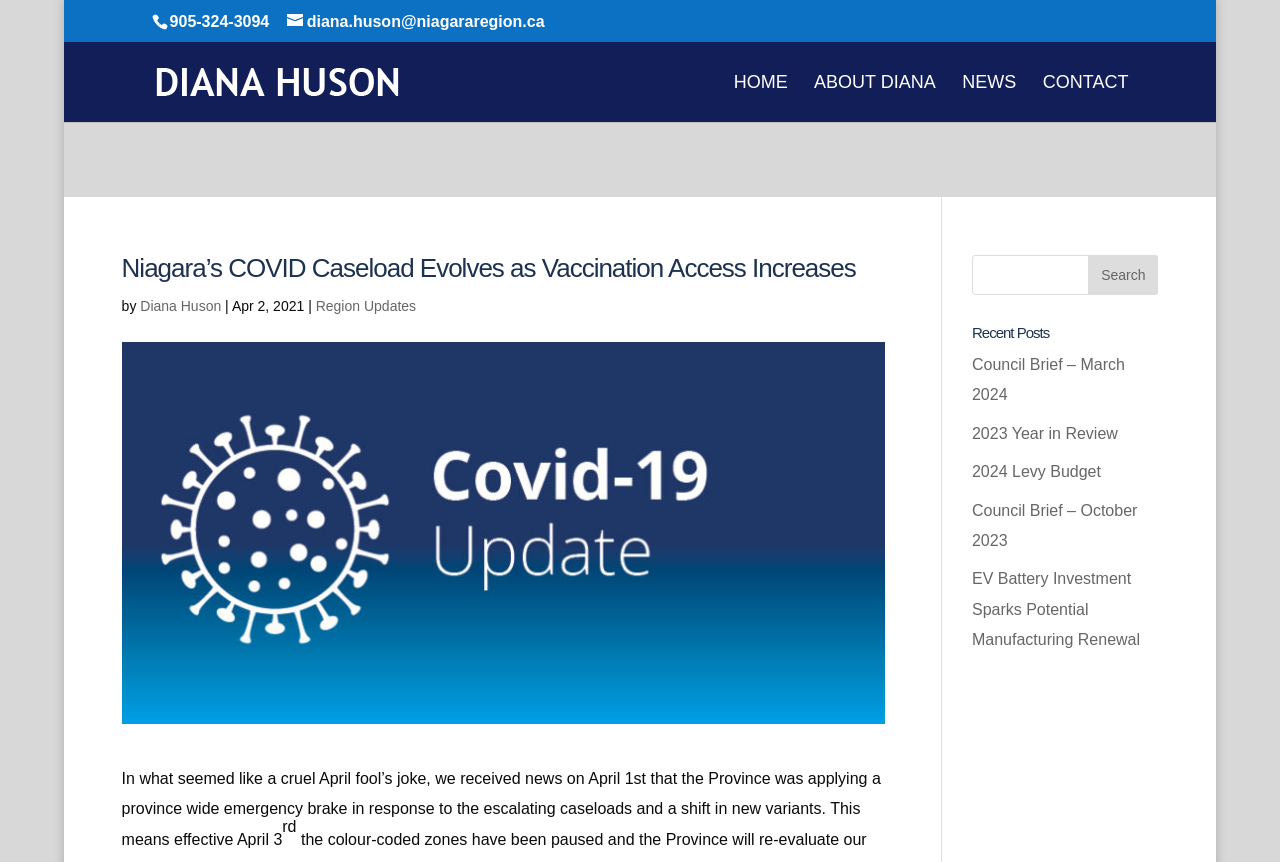Use a single word or phrase to answer this question: 
What is the purpose of the search bar?

To search the website